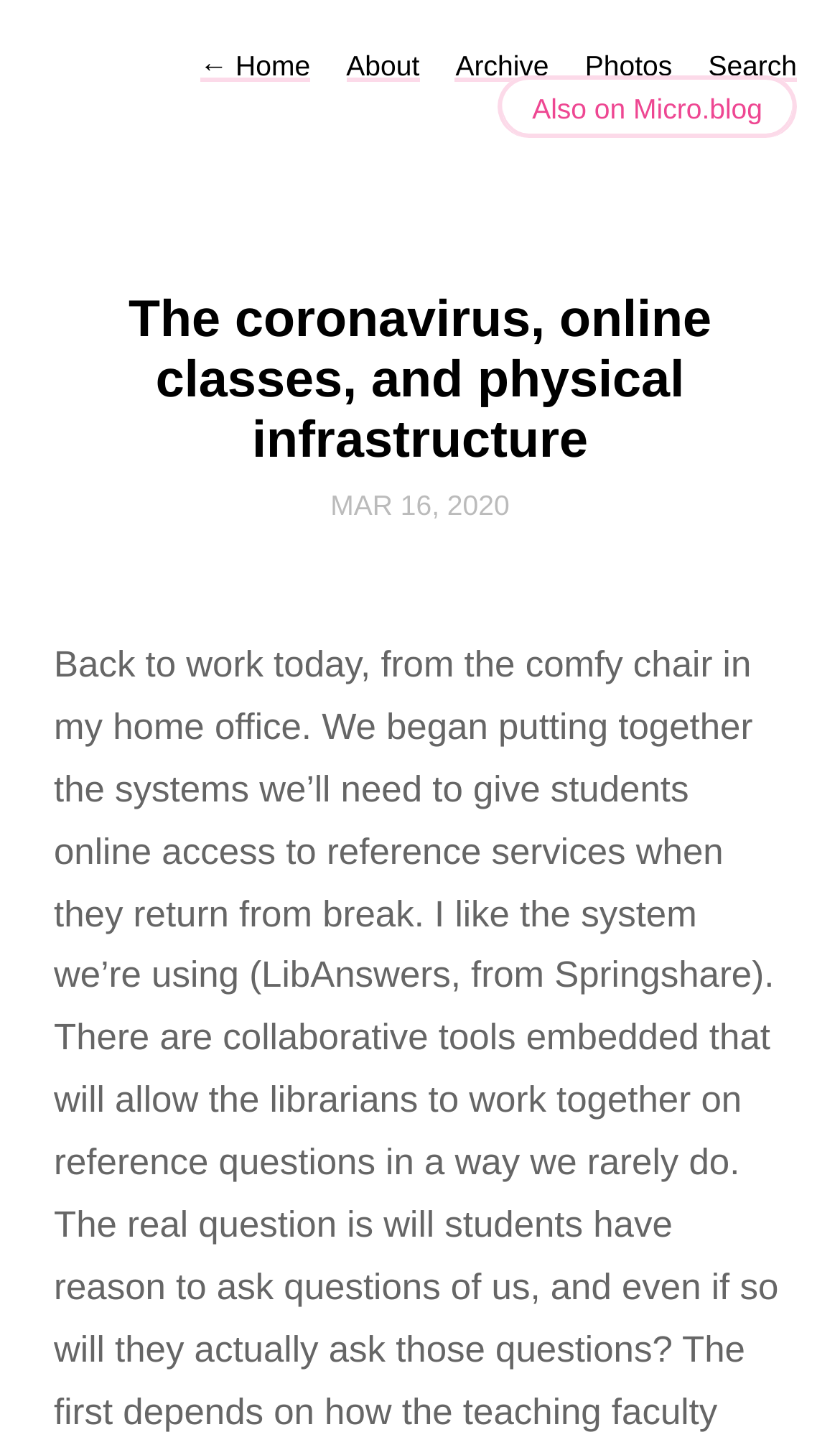Please provide the bounding box coordinate of the region that matches the element description: Archive. Coordinates should be in the format (top-left x, top-left y, bottom-right x, bottom-right y) and all values should be between 0 and 1.

[0.542, 0.034, 0.653, 0.056]